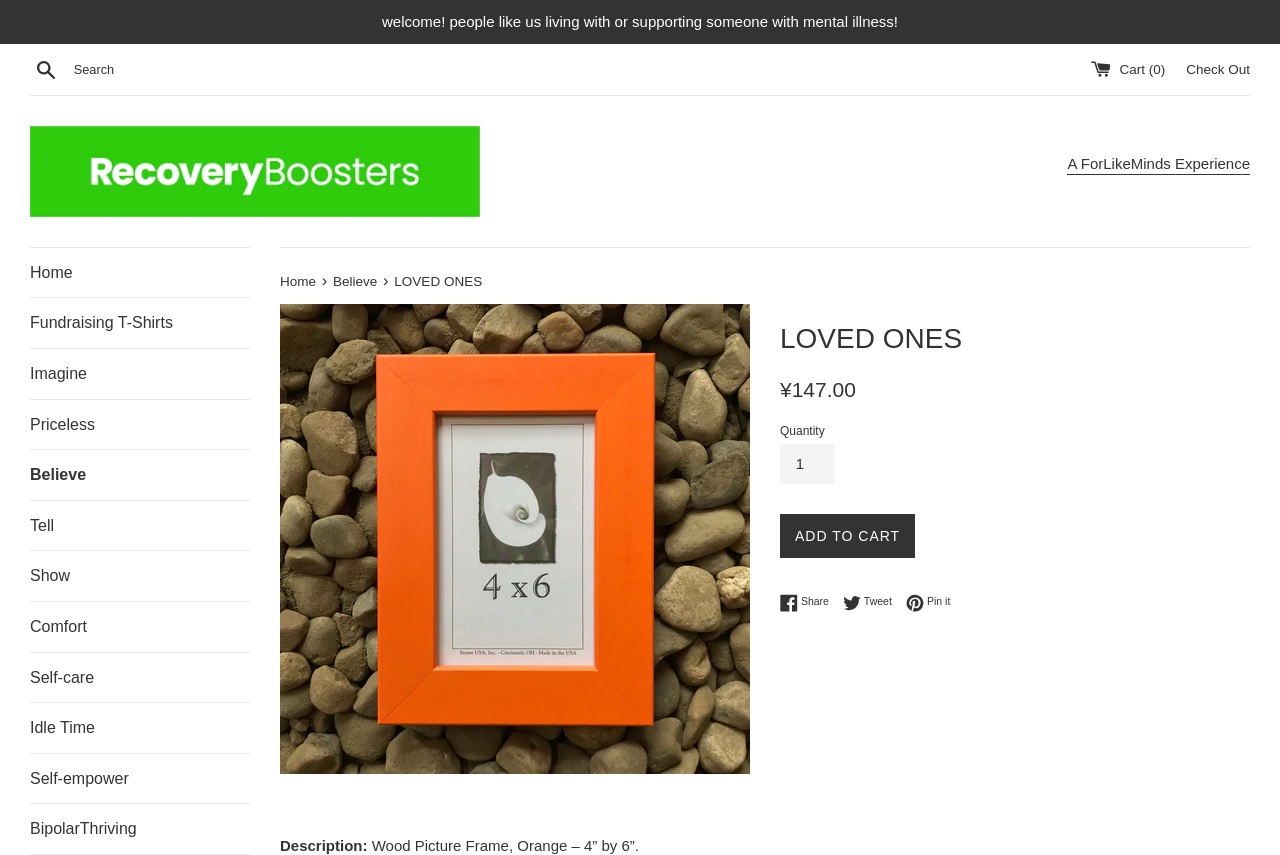Could you provide the bounding box coordinates for the portion of the screen to click to complete this instruction: "Go to cart"?

[0.852, 0.072, 0.913, 0.089]